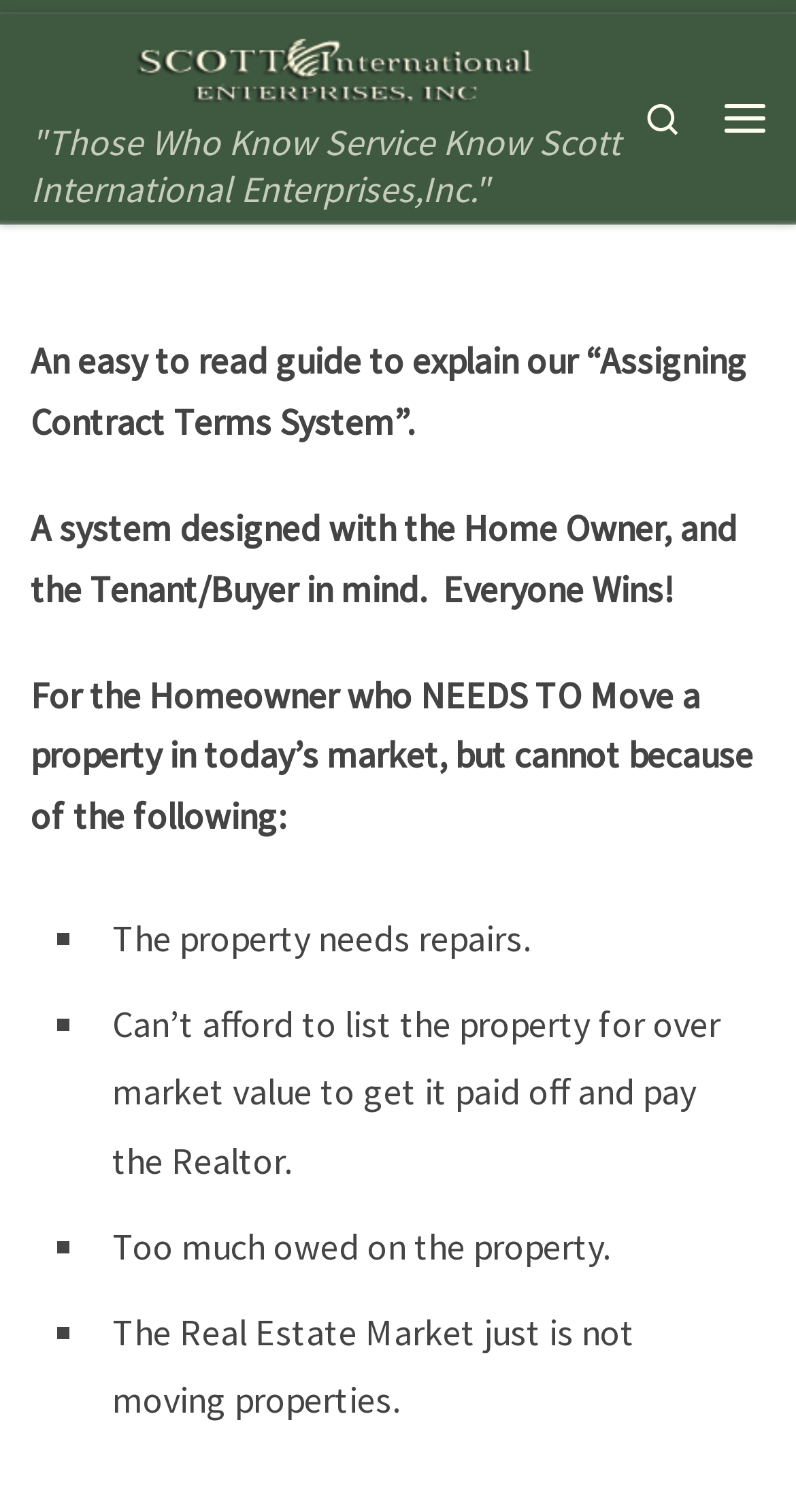What is the tone of the webpage?
From the details in the image, answer the question comprehensively.

The webpage has a positive tone, as indicated by the phrase 'Everyone Wins!' and the overall presentation of the Assigning Contract Terms System as a solution to the challenges faced by Homeowners and Tenant/Buyers.